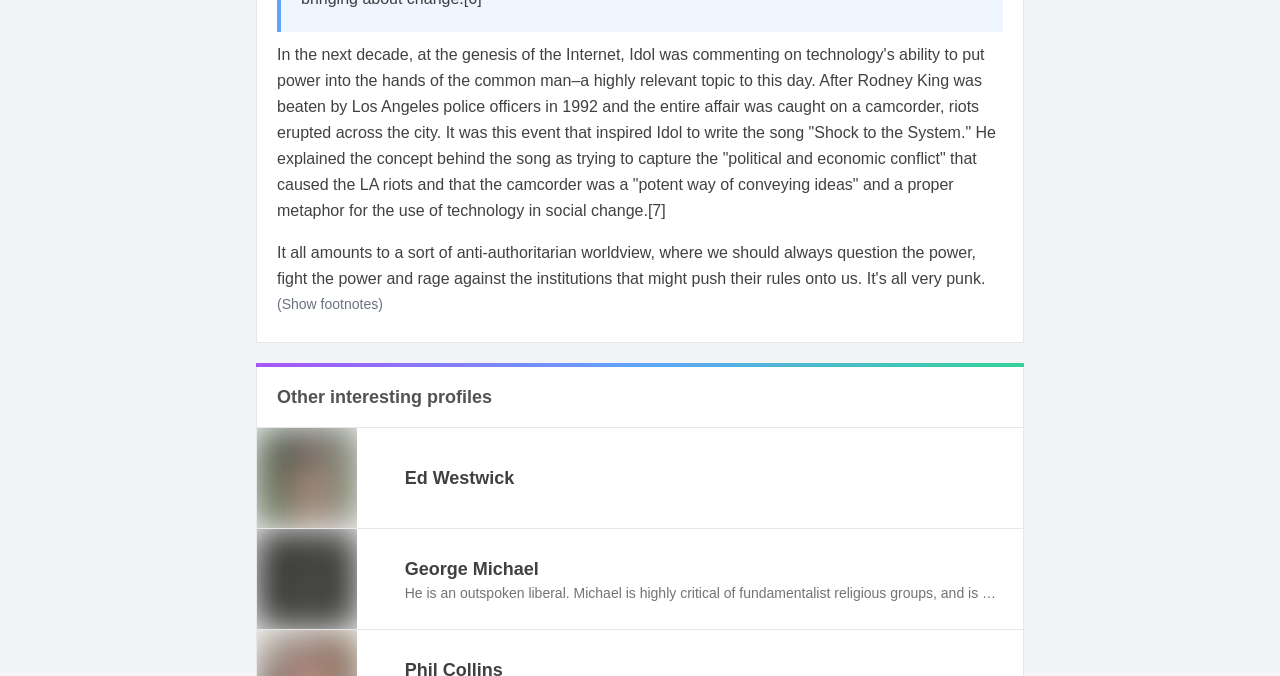Who wrote the song 'Shock to the System'?
Kindly offer a comprehensive and detailed response to the question.

According to the text, Idol wrote the song 'Shock to the System' inspired by the LA riots and the concept of technology being a potent way of conveying ideas.